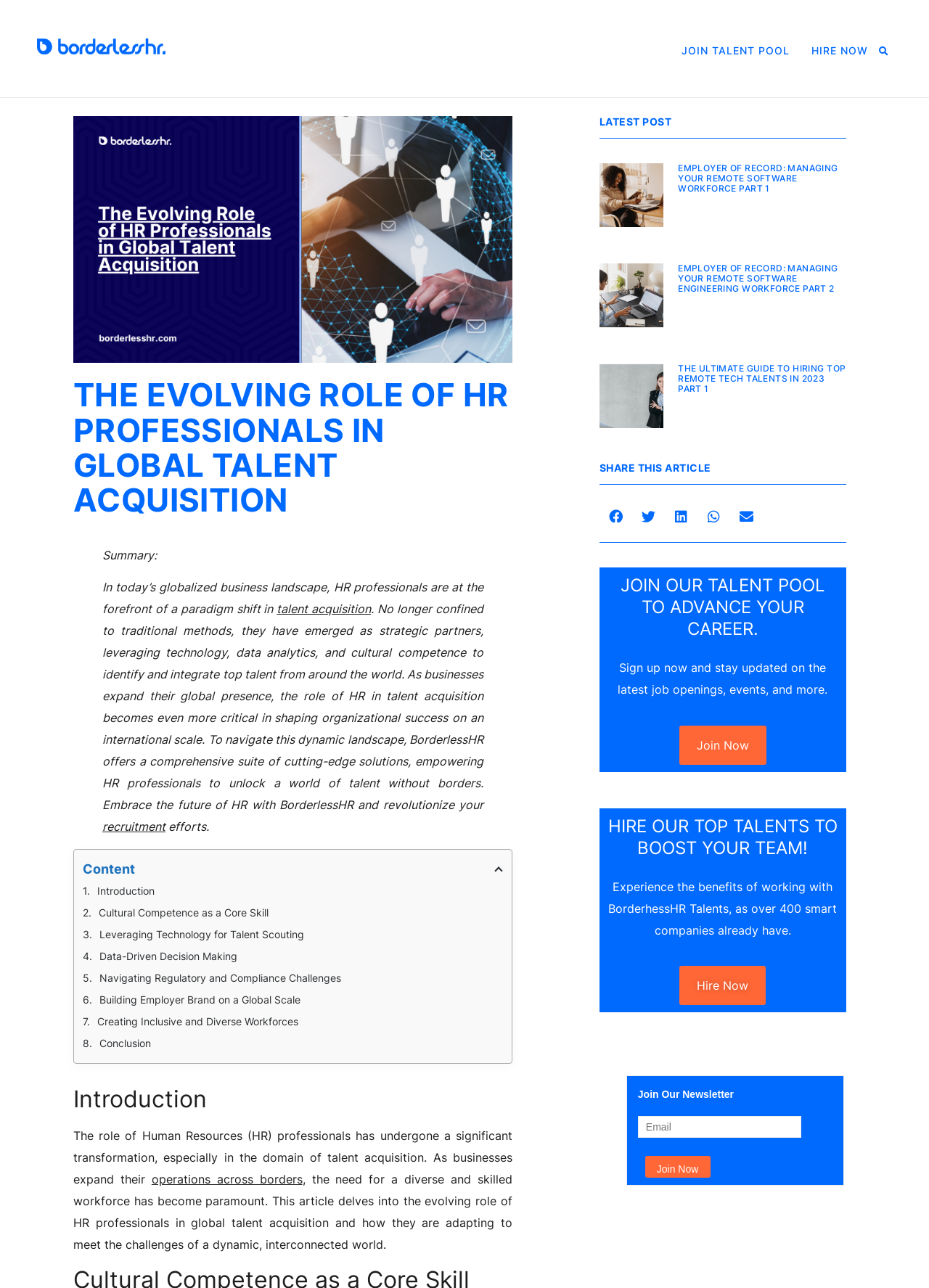Respond to the following question using a concise word or phrase: 
What is the purpose of the 'JOIN OUR TALENT POOL' section?

To advance career